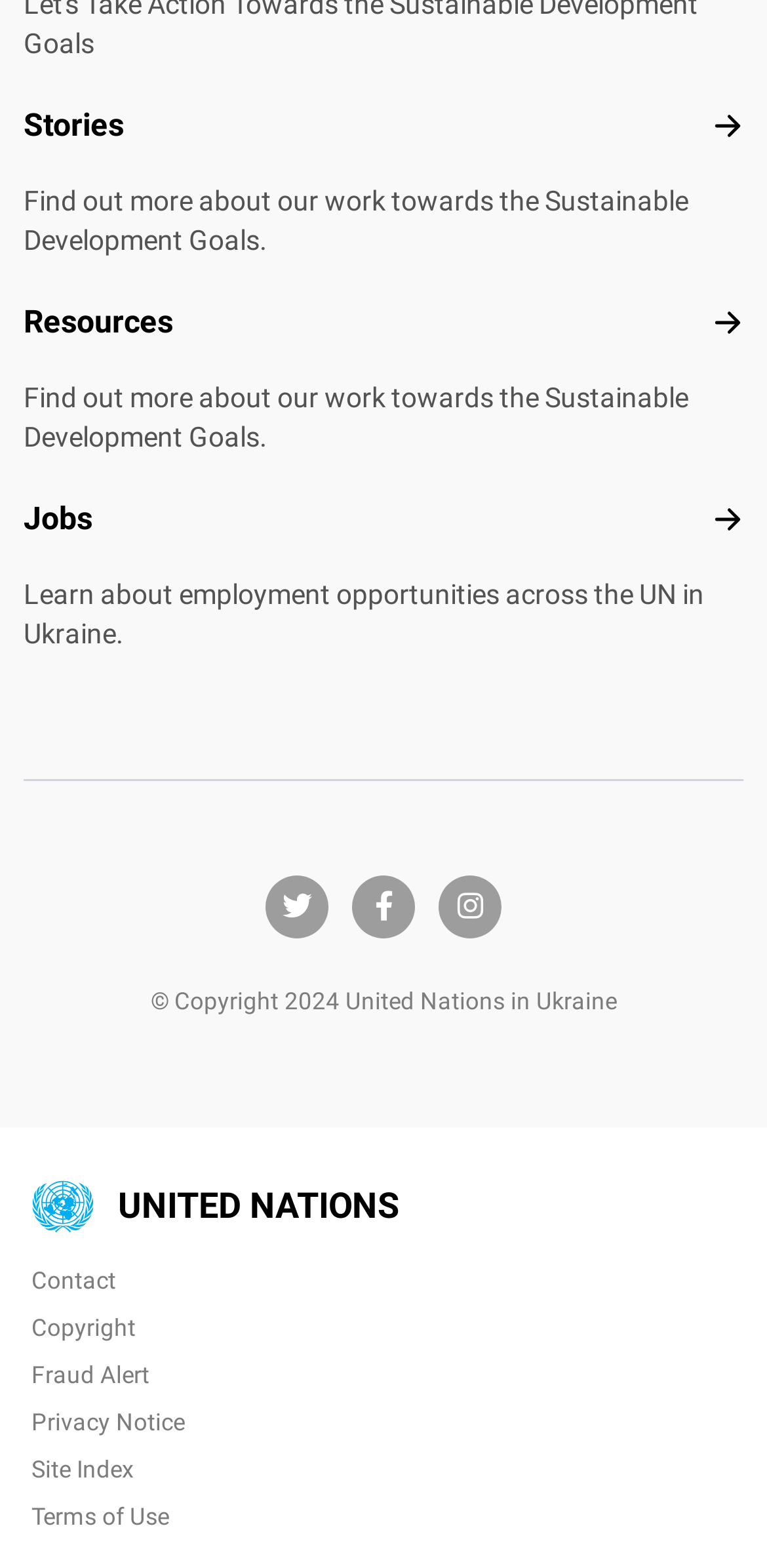Locate the bounding box coordinates of the clickable region necessary to complete the following instruction: "Learn about employment opportunities across the UN in Ukraine". Provide the coordinates in the format of four float numbers between 0 and 1, i.e., [left, top, right, bottom].

[0.031, 0.369, 0.918, 0.415]